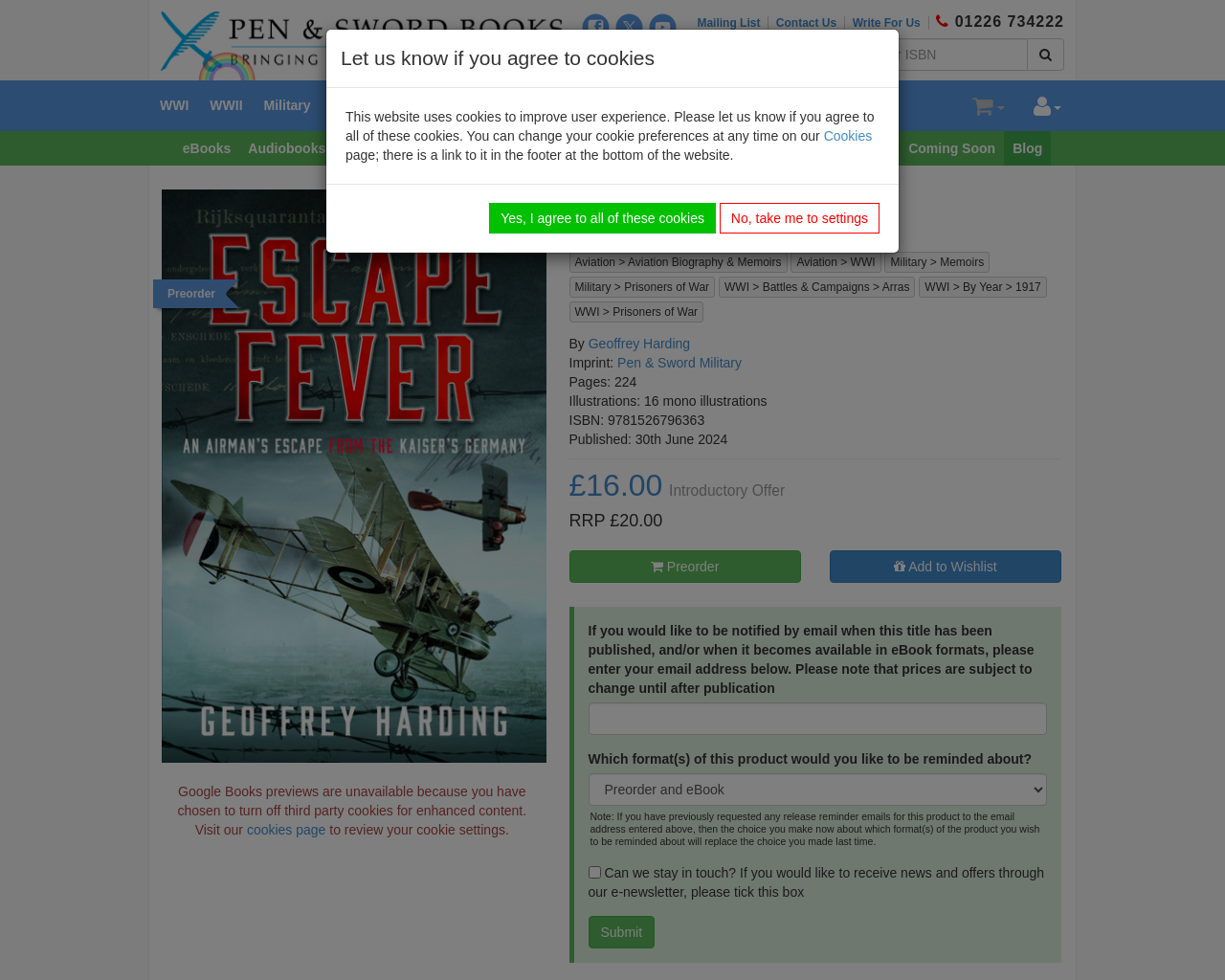What is the name of the book?
Using the information from the image, give a concise answer in one word or a short phrase.

Escape Fever